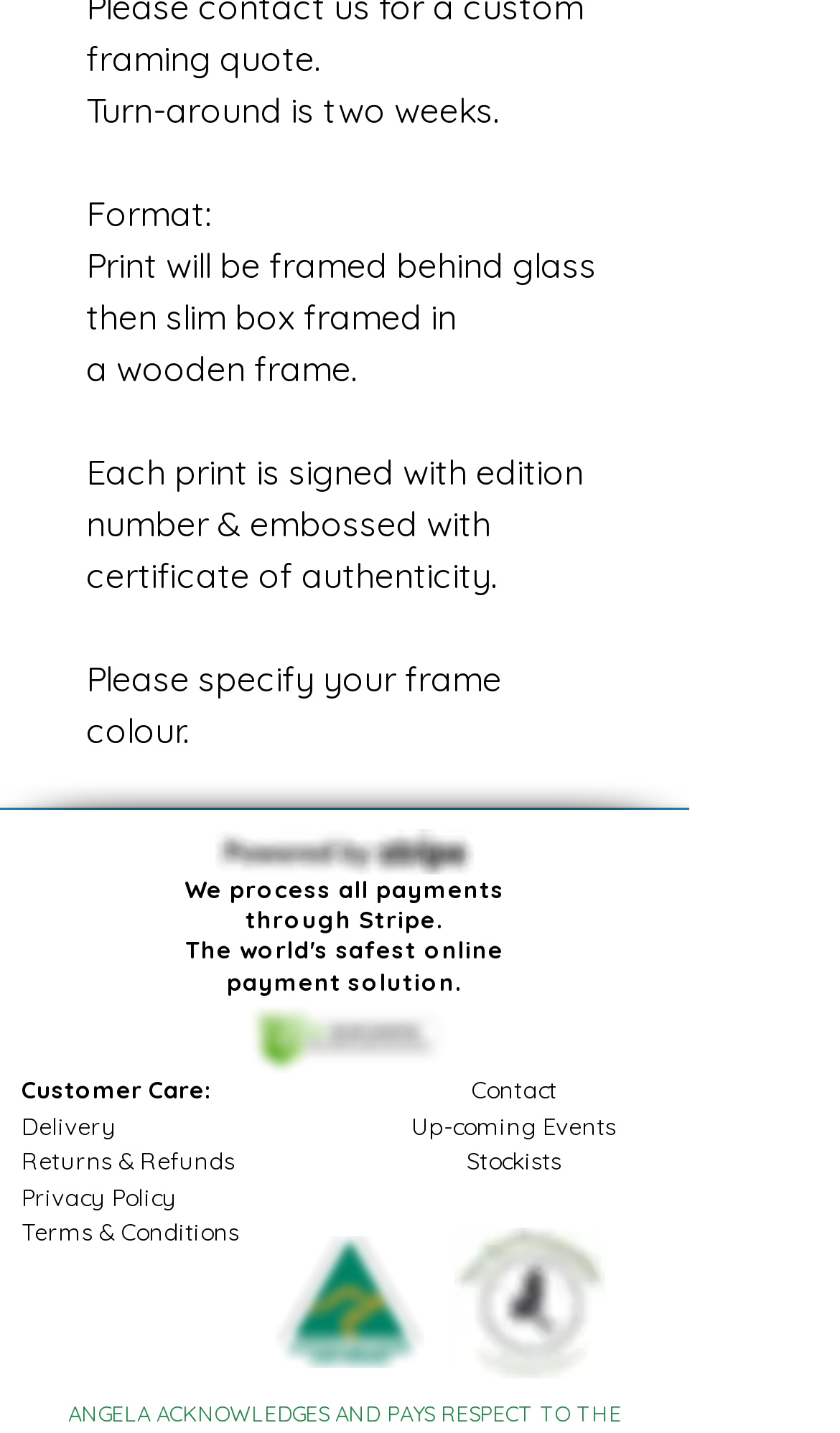Provide the bounding box coordinates for the specified HTML element described in this description: "Frequently Asked Questions". The coordinates should be four float numbers ranging from 0 to 1, in the format [left, top, right, bottom].

None